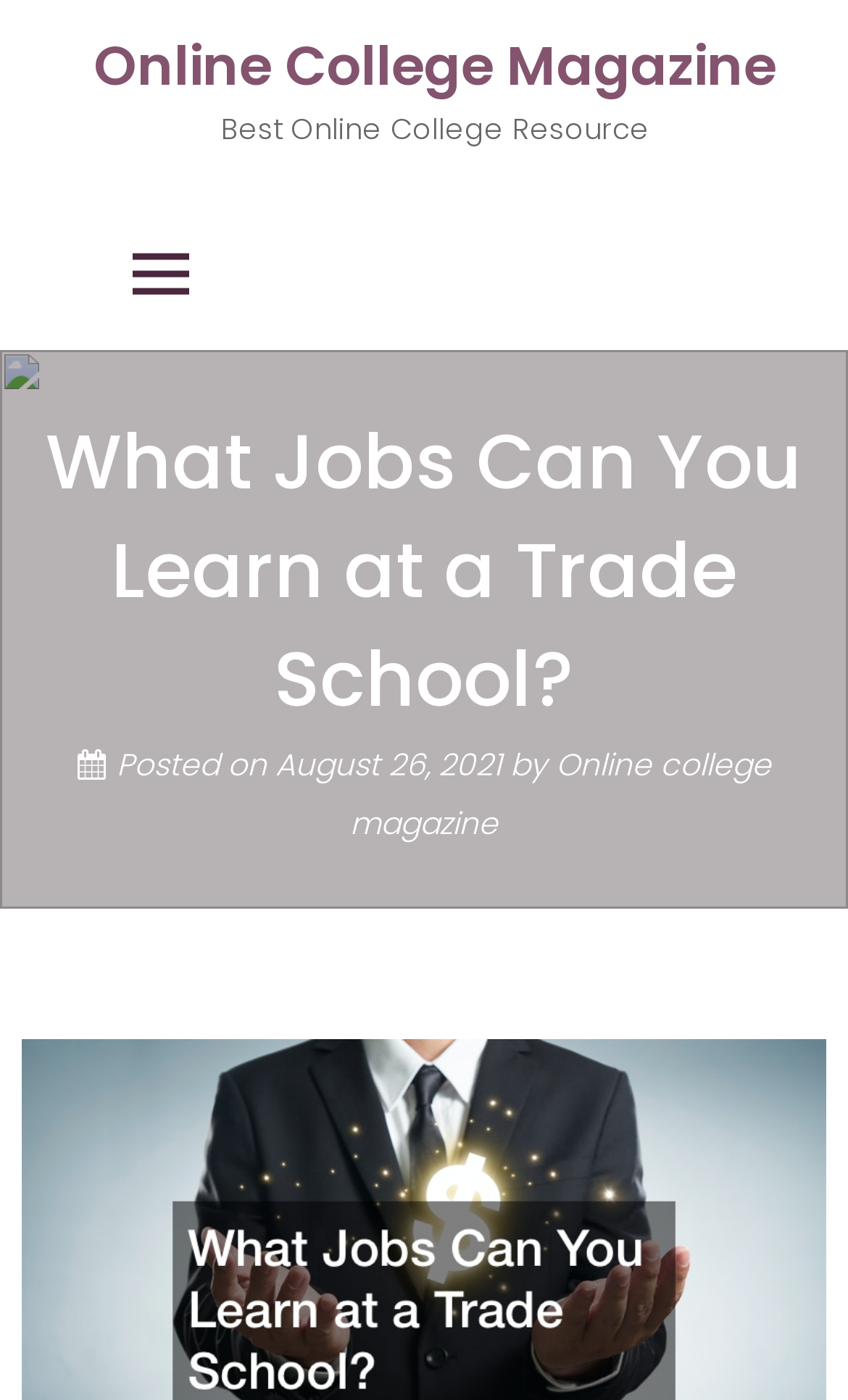What is the name of the online resource?
Refer to the image and offer an in-depth and detailed answer to the question.

I inferred this answer by looking at the top-left corner of the webpage, where I found a link with the text 'Online College Magazine Best Online College Resource'. This suggests that the webpage is part of a larger online resource called Online College Magazine.